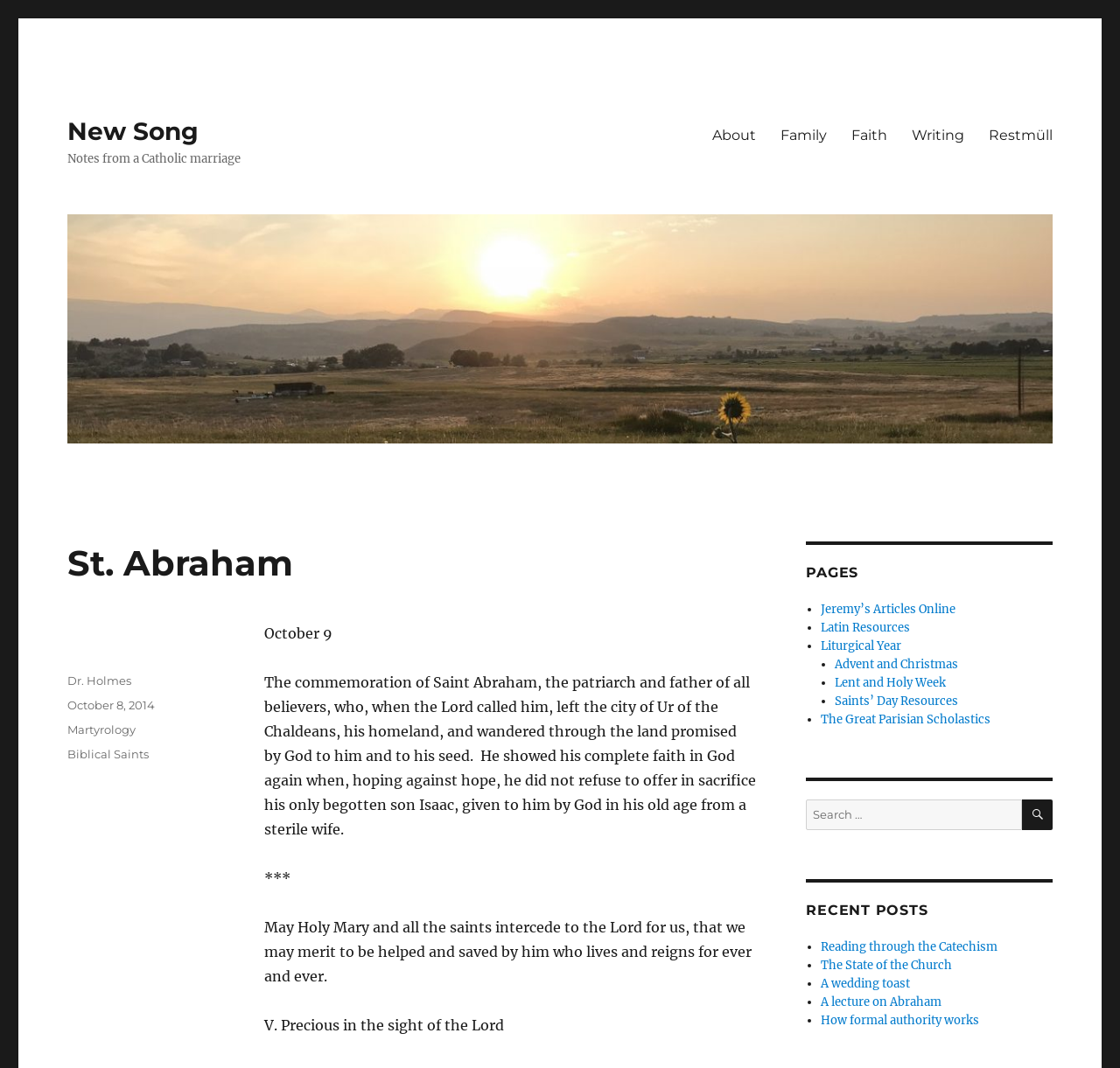Determine the bounding box for the described UI element: "alt="New Song"".

[0.06, 0.201, 0.94, 0.415]